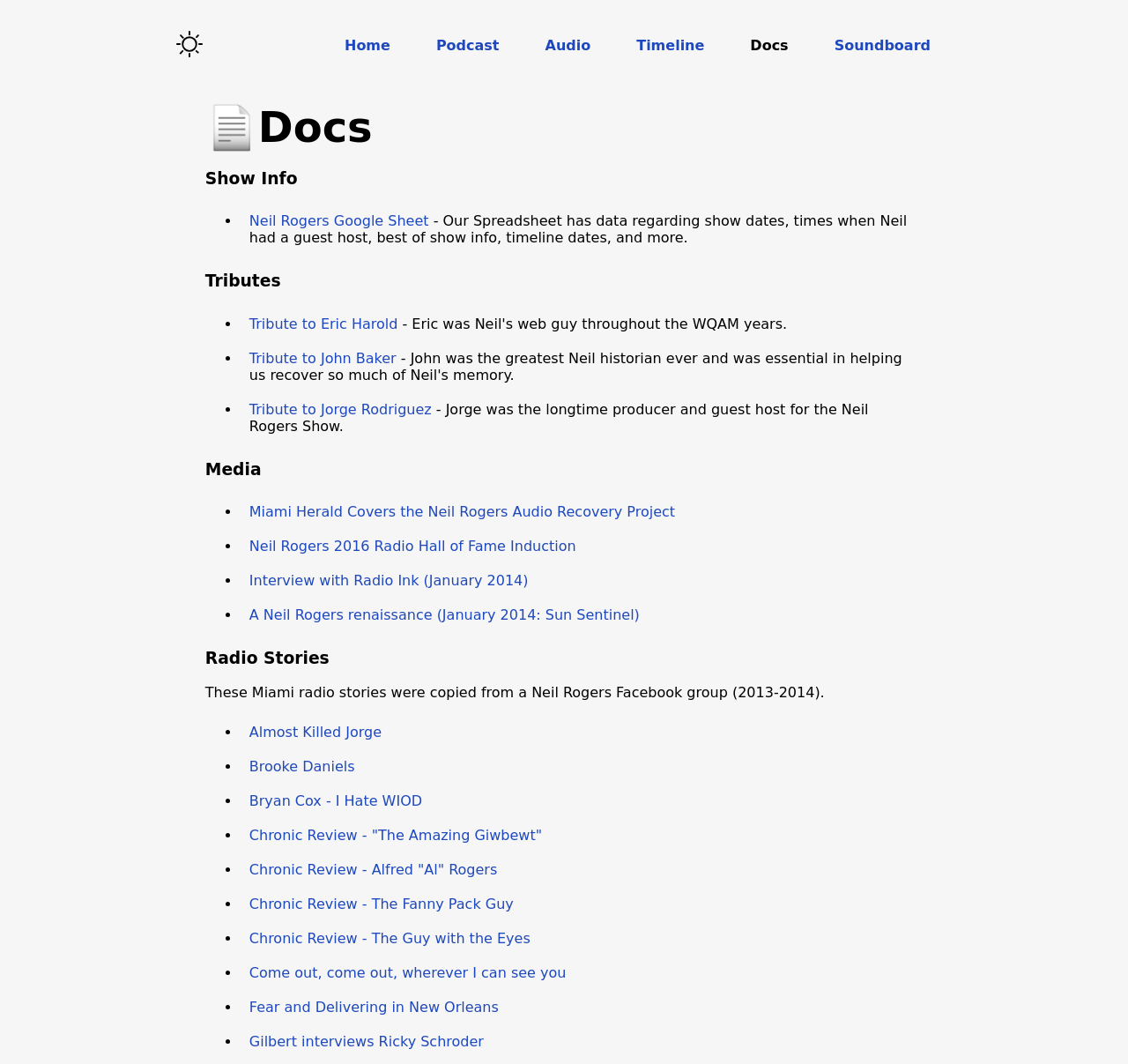Locate the bounding box coordinates of the region to be clicked to comply with the following instruction: "Read the tribute to Eric Harold". The coordinates must be four float numbers between 0 and 1, in the form [left, top, right, bottom].

[0.221, 0.296, 0.353, 0.312]